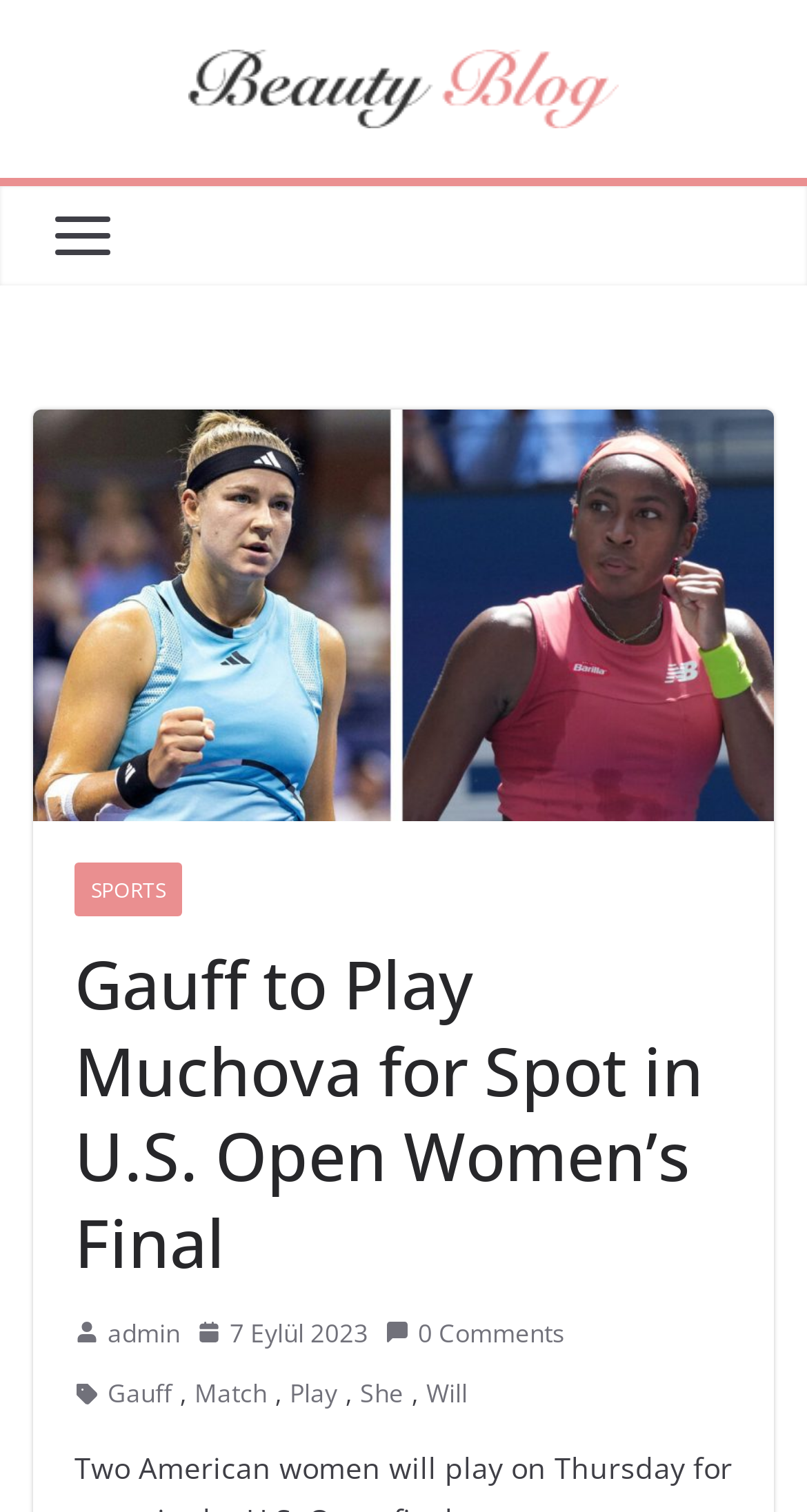Given the description Match, predict the bounding box coordinates of the UI element. Ensure the coordinates are in the format (top-left x, top-left y, bottom-right x, bottom-right y) and all values are between 0 and 1.

[0.241, 0.907, 0.331, 0.937]